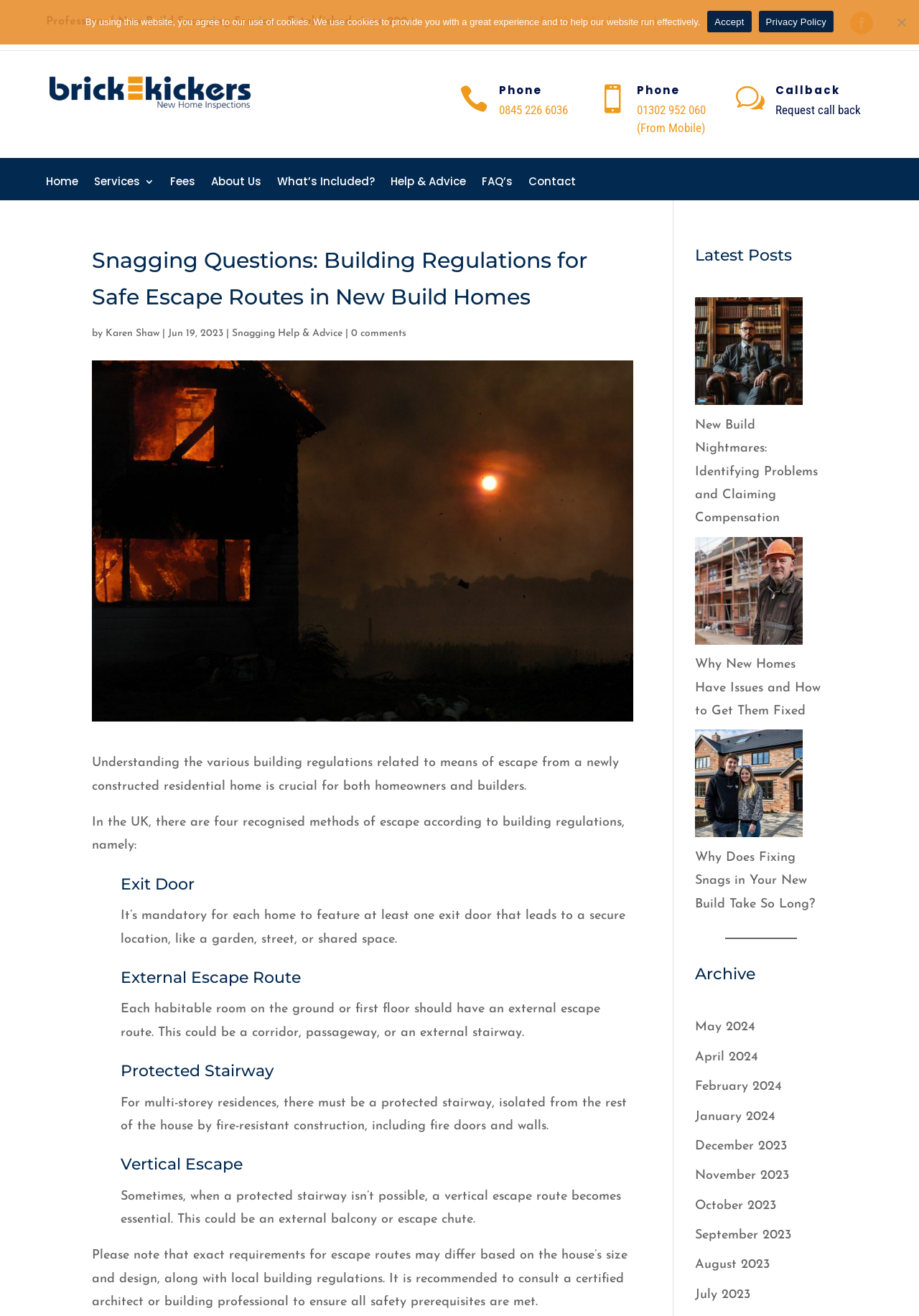Determine the bounding box coordinates of the region to click in order to accomplish the following instruction: "Click the Home link". Provide the coordinates as four float numbers between 0 and 1, specifically [left, top, right, bottom].

None